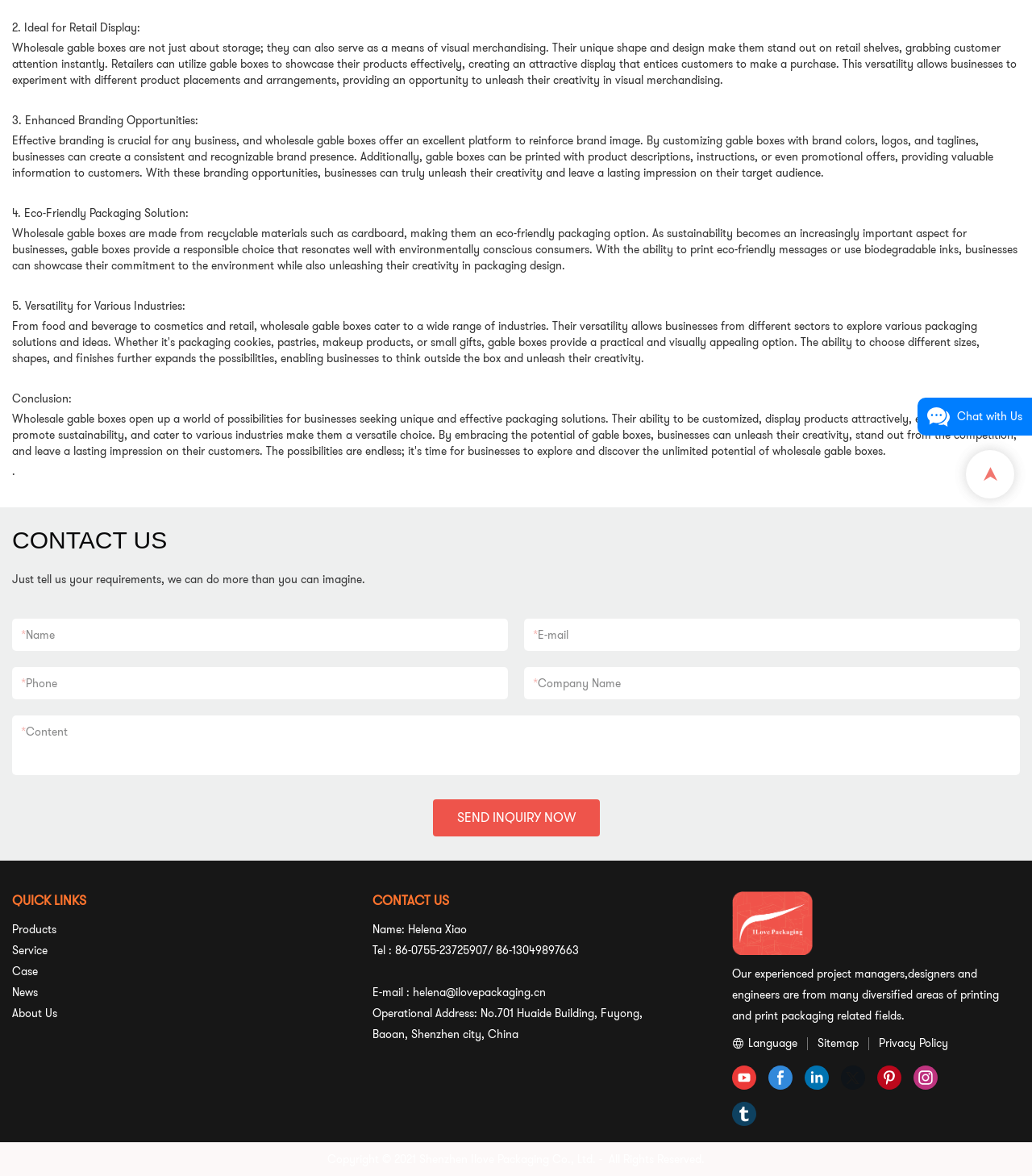Identify the bounding box coordinates for the UI element described as: "Service". The coordinates should be provided as four floats between 0 and 1: [left, top, right, bottom].

[0.012, 0.801, 0.046, 0.815]